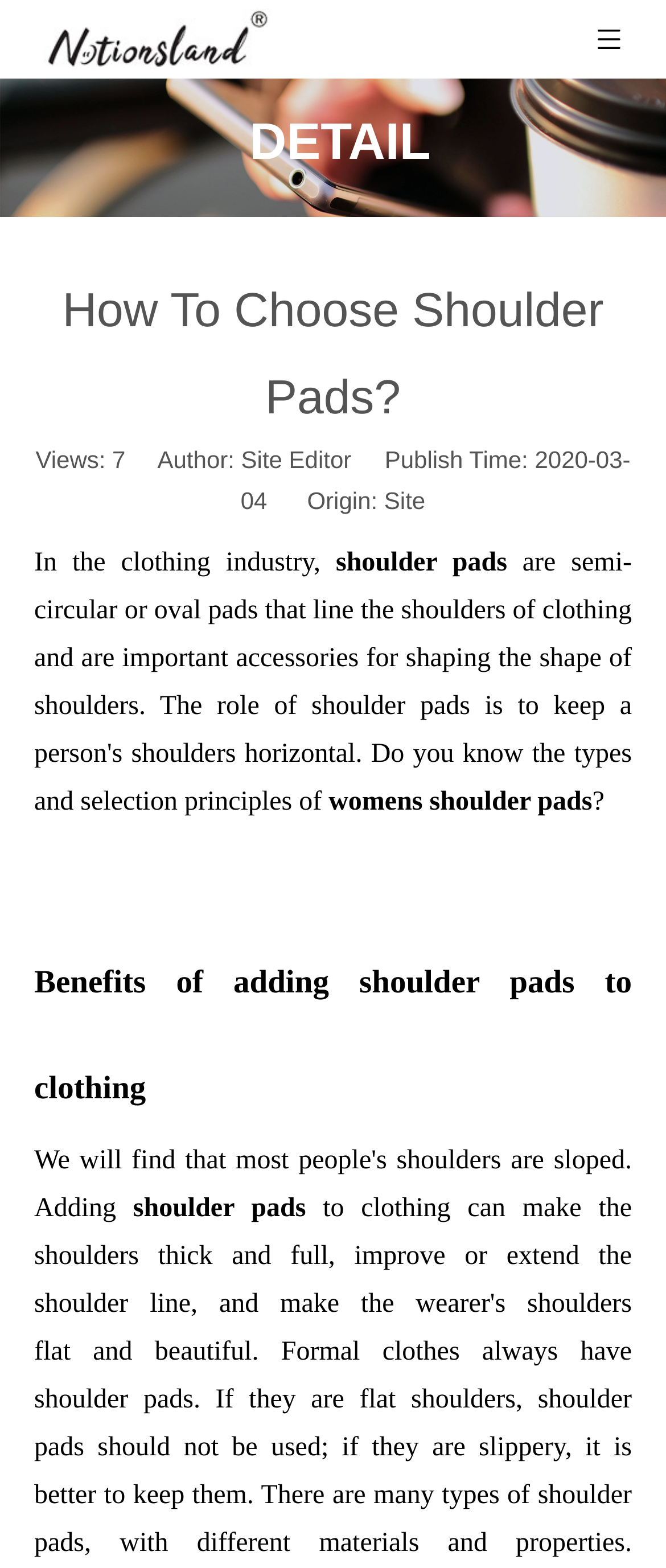Articulate a detailed summary of the webpage's content and design.

The webpage is about "How to Choose Shoulder Pads" and is provided by Dongzheng Notionsland. At the top-right corner, there is a link and two small images. On the top-left corner, there is a logo image. Below the logo, there is a horizontal section with a heading "How To Choose Shoulder Pads?" and some metadata, including the number of views, author, publish time, and origin.

The main content of the webpage is divided into sections. The first section starts with a paragraph of text explaining what shoulder pads are and their role in shaping the shoulders. There are two links to "shoulder pads" and "womens shoulder pads" within this section.

The next section is headed by "Benefits of adding shoulder pads to clothing" and contains several paragraphs of text. There are links to "shoulder pads" and some text describing the benefits of using shoulder pads, including making clothes more formal and beautiful.

Throughout the webpage, there are several images, but their content is not described. The layout is organized, with clear headings and concise text, making it easy to read and understand.